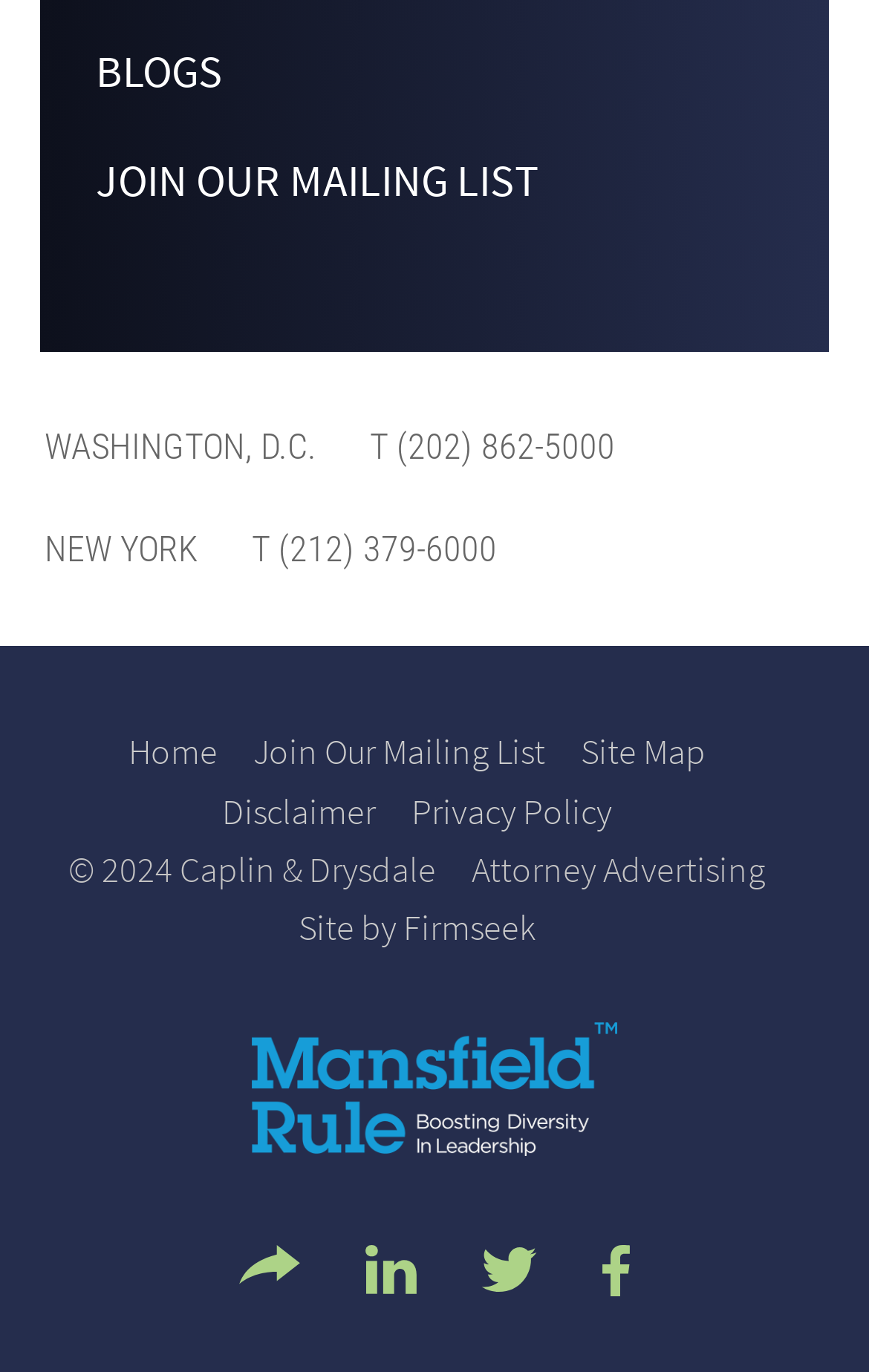Please locate the bounding box coordinates of the region I need to click to follow this instruction: "Call (202) 862-5000".

[0.415, 0.31, 0.708, 0.341]